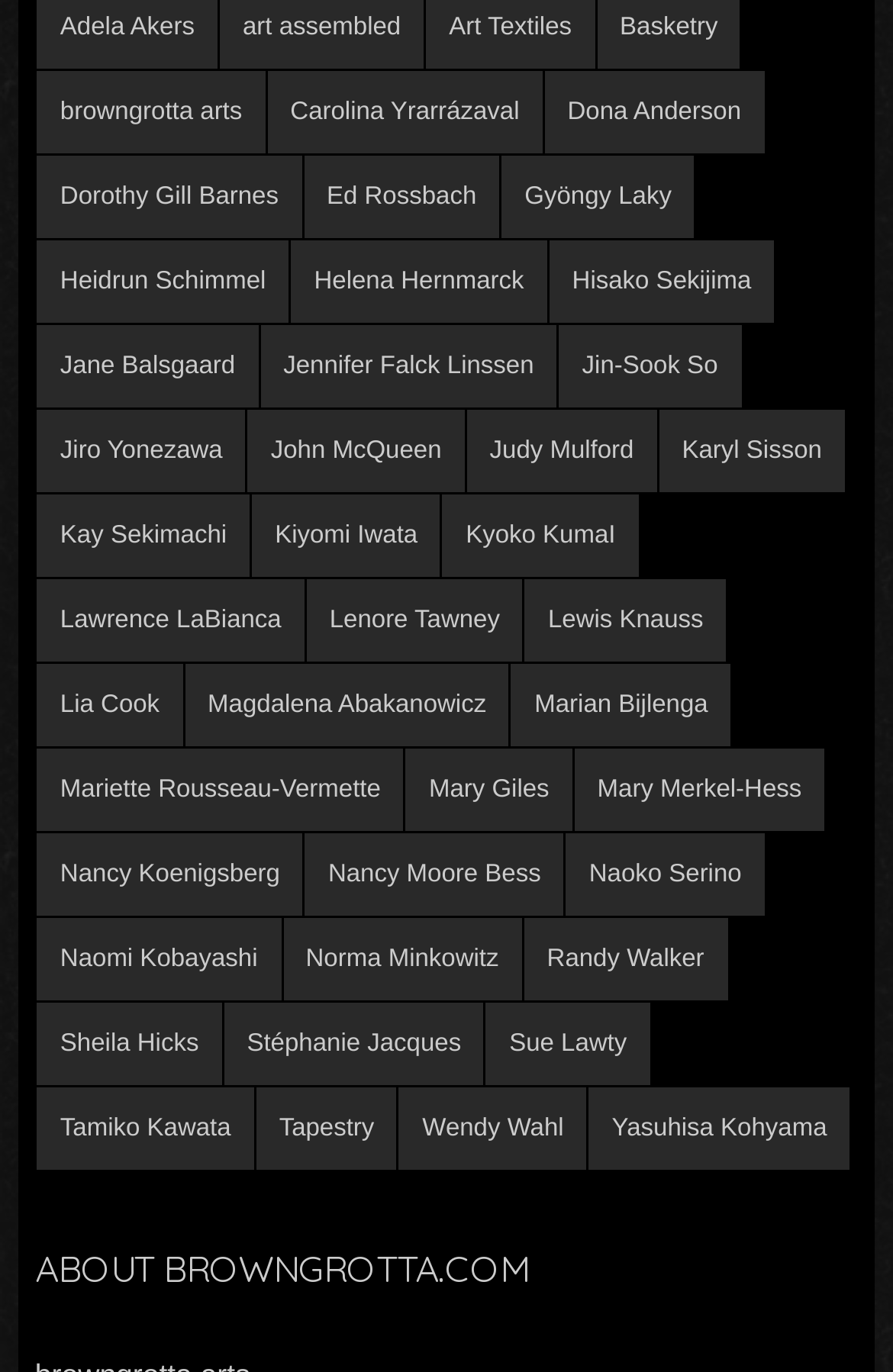Identify the bounding box coordinates of the HTML element based on this description: "Nancy Moore Bess".

[0.342, 0.608, 0.631, 0.668]